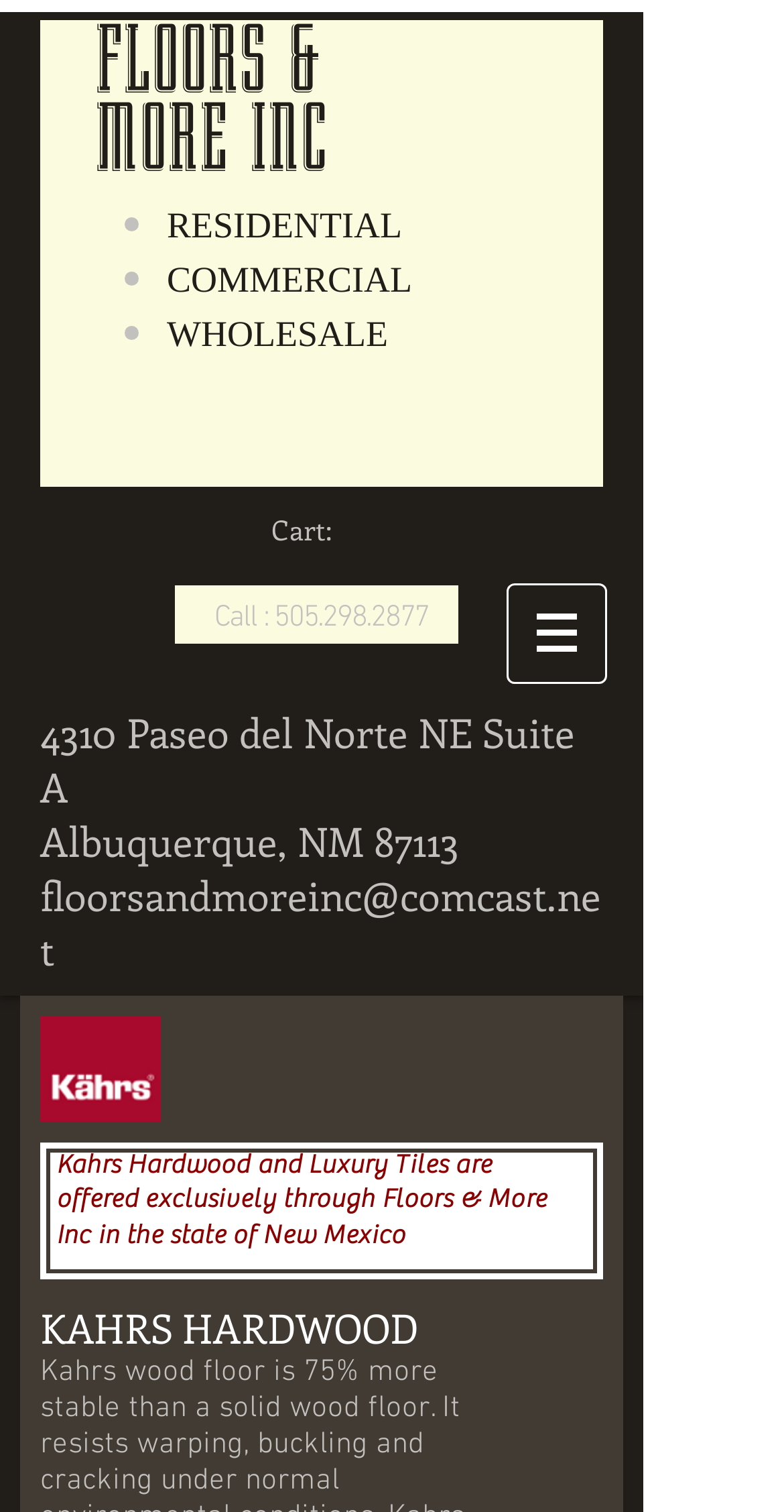From the element description: "parent_node: Cart:", extract the bounding box coordinates of the UI element. The coordinates should be expressed as four float numbers between 0 and 1, in the order [left, top, right, bottom].

[0.336, 0.335, 0.487, 0.372]